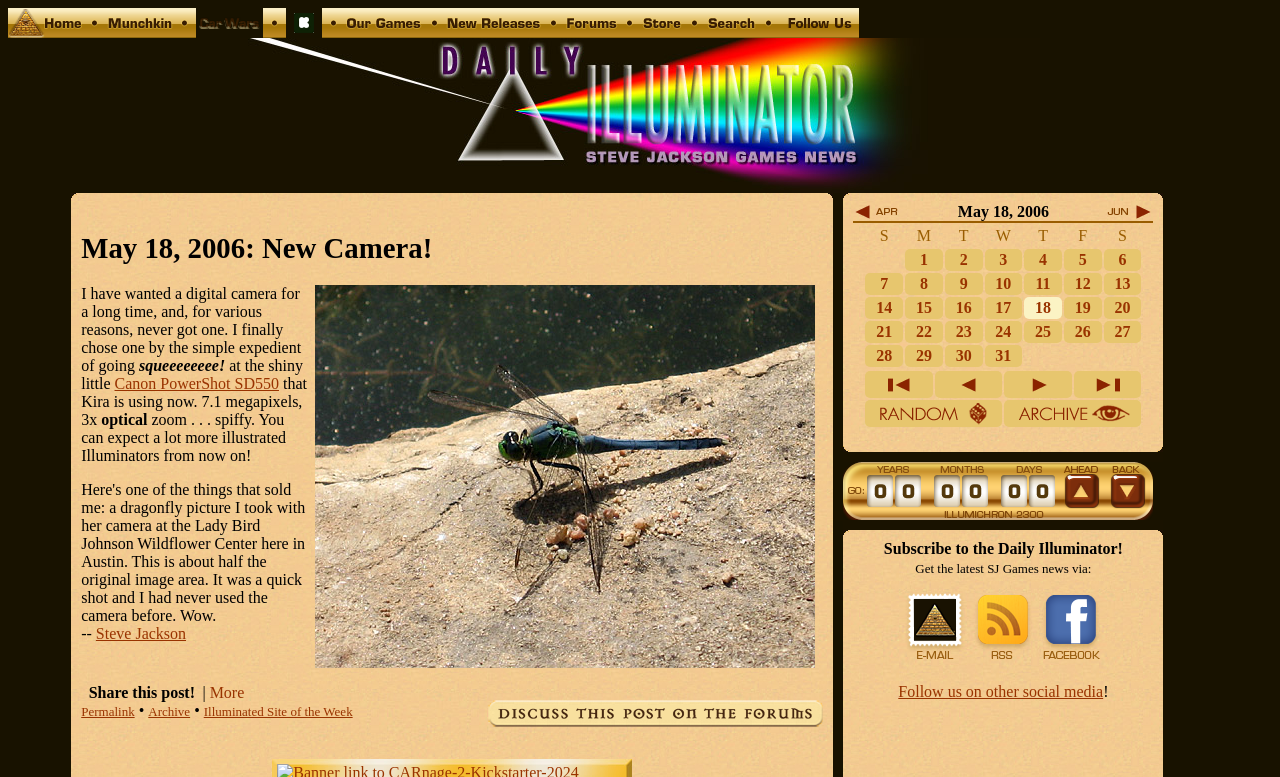Please locate the bounding box coordinates of the element's region that needs to be clicked to follow the instruction: "View About CLDS". The bounding box coordinates should be provided as four float numbers between 0 and 1, i.e., [left, top, right, bottom].

None